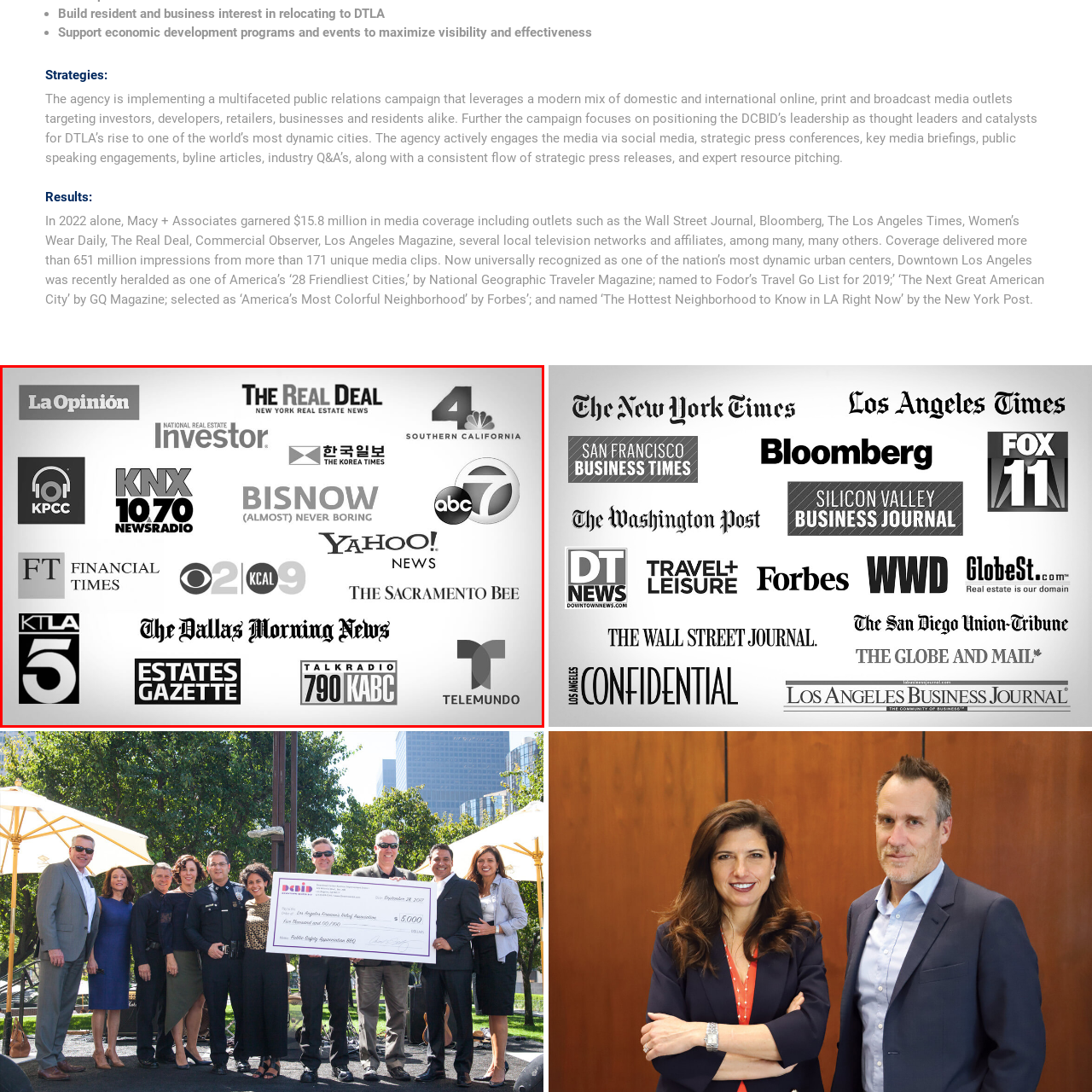Give an in-depth description of the picture inside the red marked area.

The image showcases a collage of prominent media outlets, signifying the extensive coverage and recognition received by Downtown Los Angeles (DTLA). Featured logos include well-known names such as "The Real Deal," "Financial Times," "Yahoo! News," and local stations like "KTLA 5" and "abc 7." This diverse selection of publications highlights the multifaceted public relations efforts and media engagement aimed at amplifying DTLA's profile as a vibrant urban center. The inclusion of various sources reflects the agency’s success in garnering significant media attention, solidifying DTLA’s reputation in both national and local contexts.